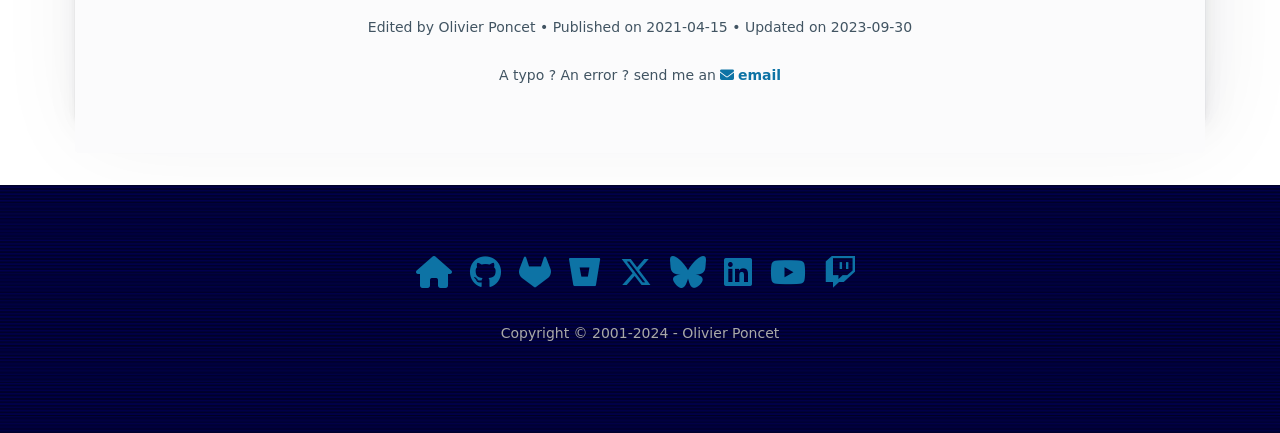What is the copyright year range?
Could you give a comprehensive explanation in response to this question?

The static text at the bottom of the webpage mentions 'Copyright © 2001-2024', which indicates that the copyright year range is from 2001 to 2024.